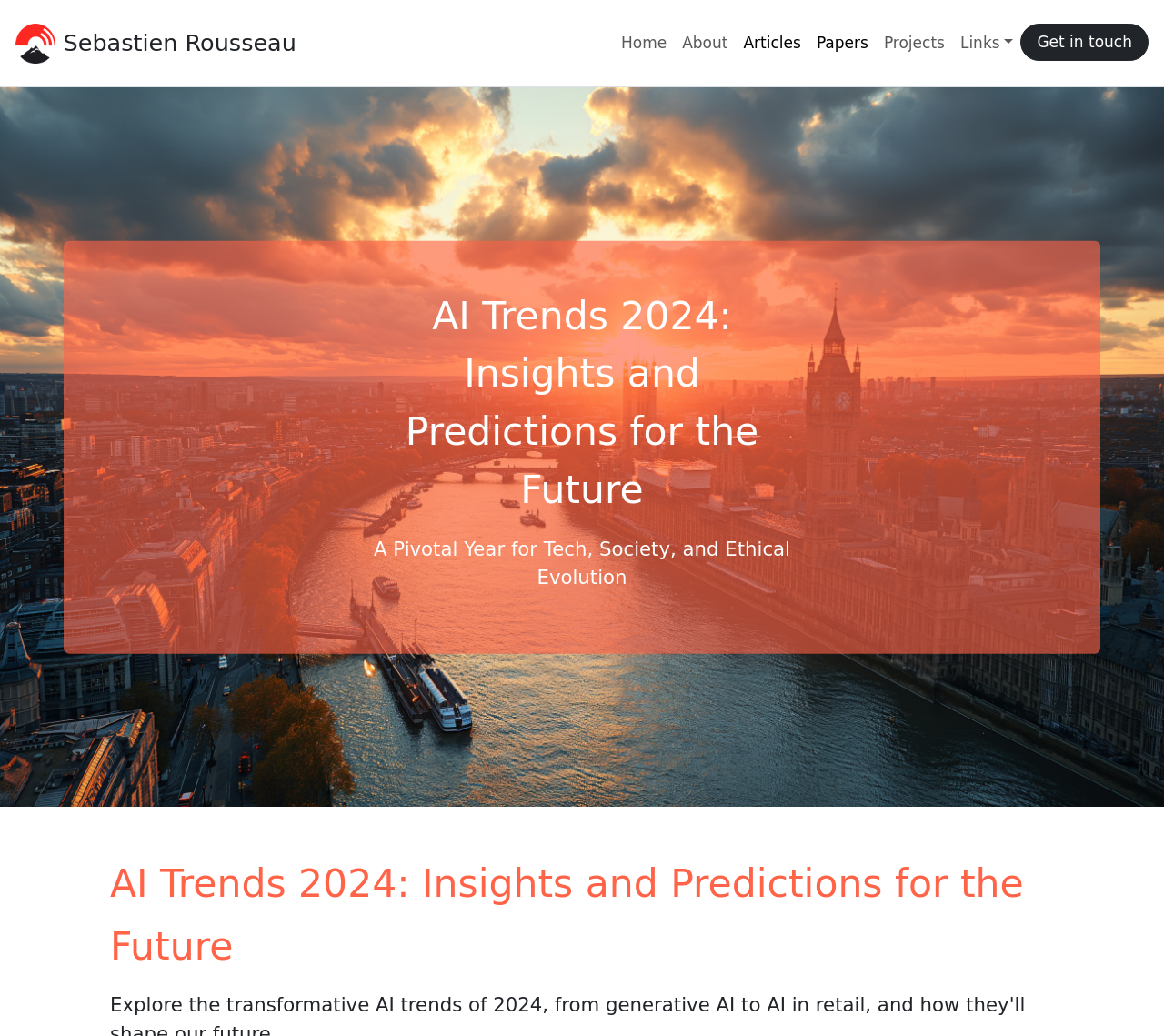Find the bounding box coordinates of the UI element according to this description: "Get in touch".

[0.877, 0.023, 0.987, 0.058]